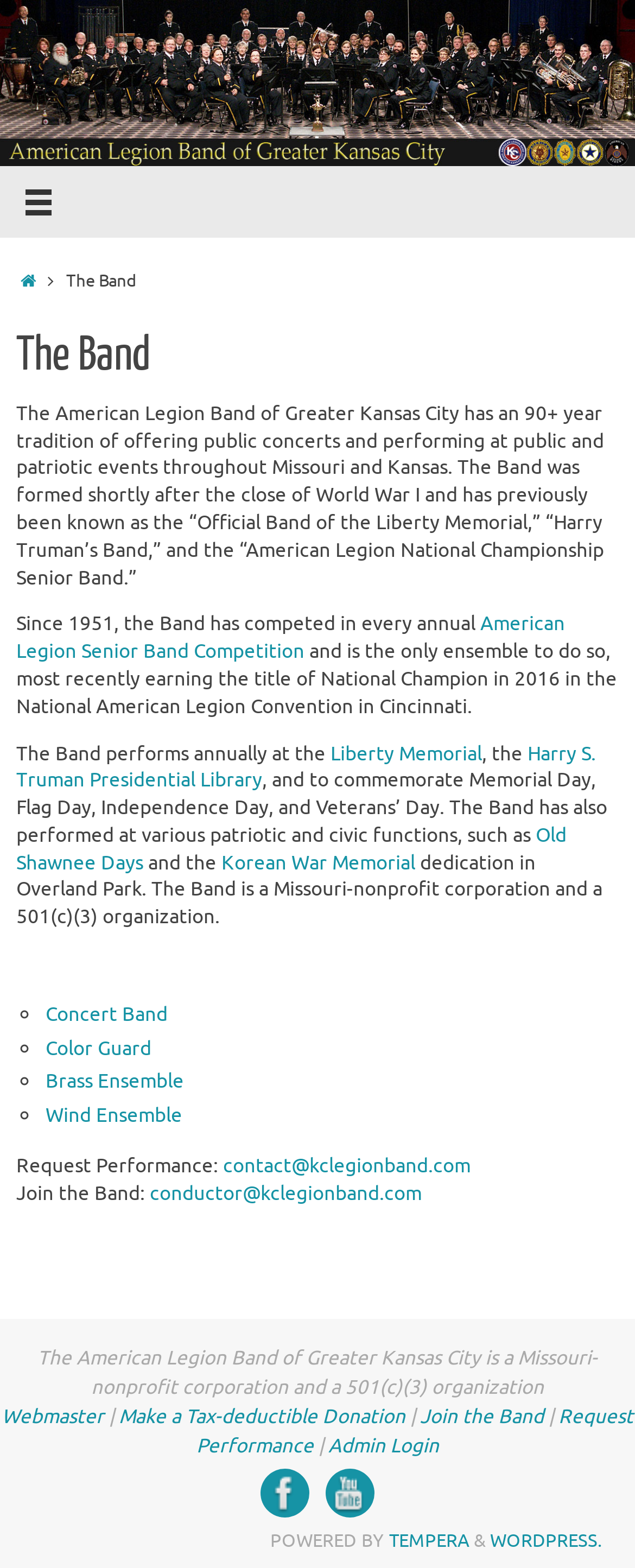What is the band's status?
Please provide a detailed answer to the question.

I found the answer by reading the text on the webpage, specifically the sentence 'The American Legion Band of Greater Kansas City is a Missouri-nonprofit corporation and a 501(c)(3) organization' and also the sentence 'The Band is a Missouri-nonprofit corporation and a 501(c)(3) organization.'